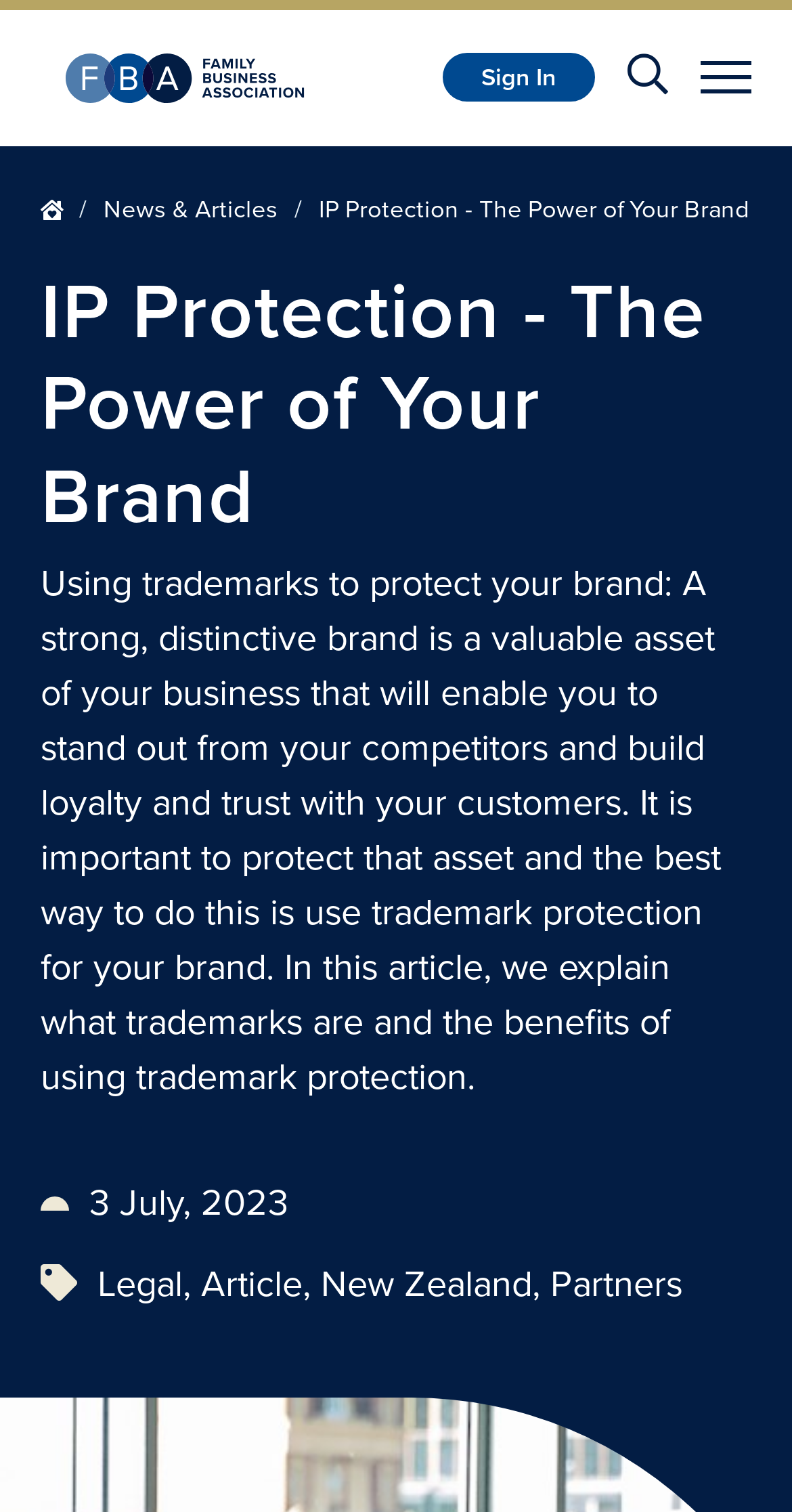Extract the bounding box coordinates for the UI element described by the text: "alt="Family Business Association."". The coordinates should be in the form of [left, top, right, bottom] with values between 0 and 1.

[0.051, 0.034, 0.415, 0.065]